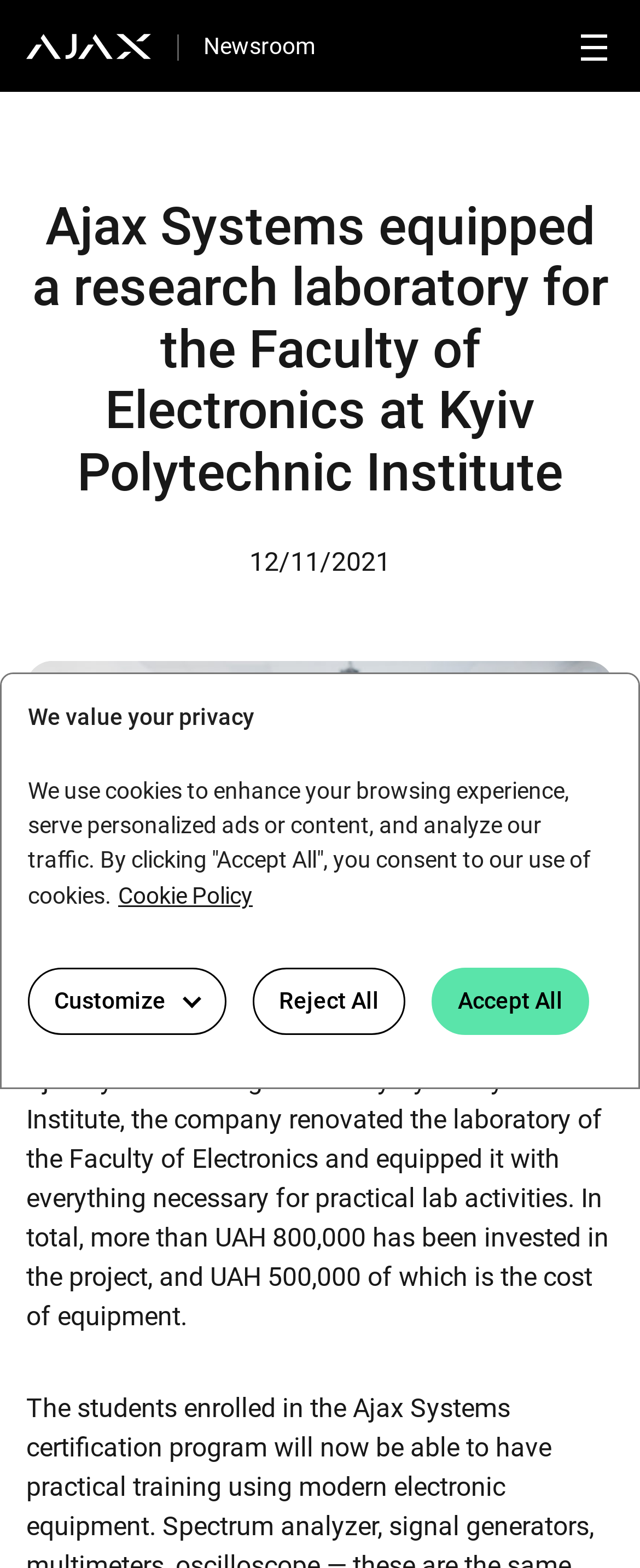Please find the bounding box for the UI element described by: "Newsroom".

[0.041, 0.021, 0.492, 0.038]